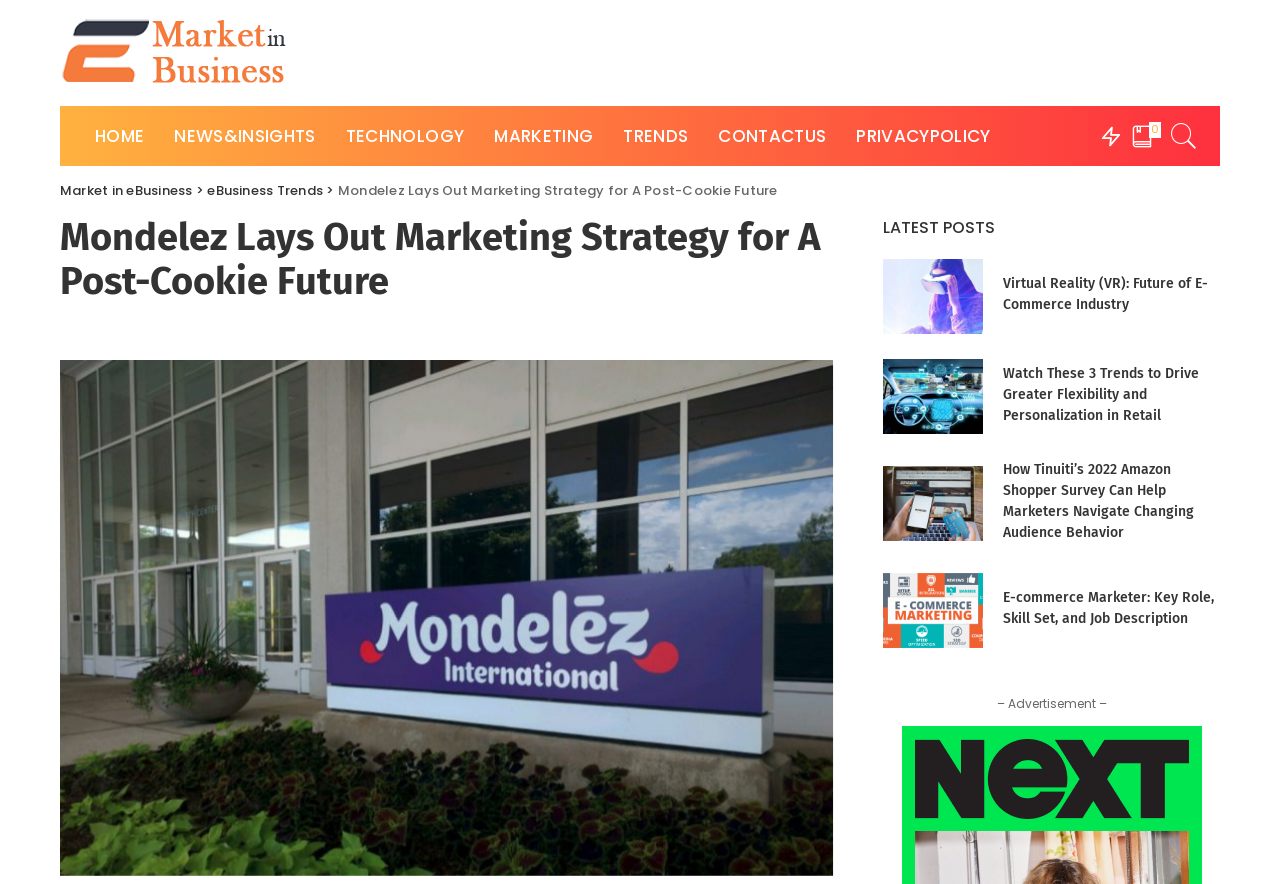Consider the image and give a detailed and elaborate answer to the question: 
How many articles are listed in the LATEST POSTS section?

I counted the number of link elements within the LATEST POSTS section, which represent the articles listed, and found that there are 4 articles.